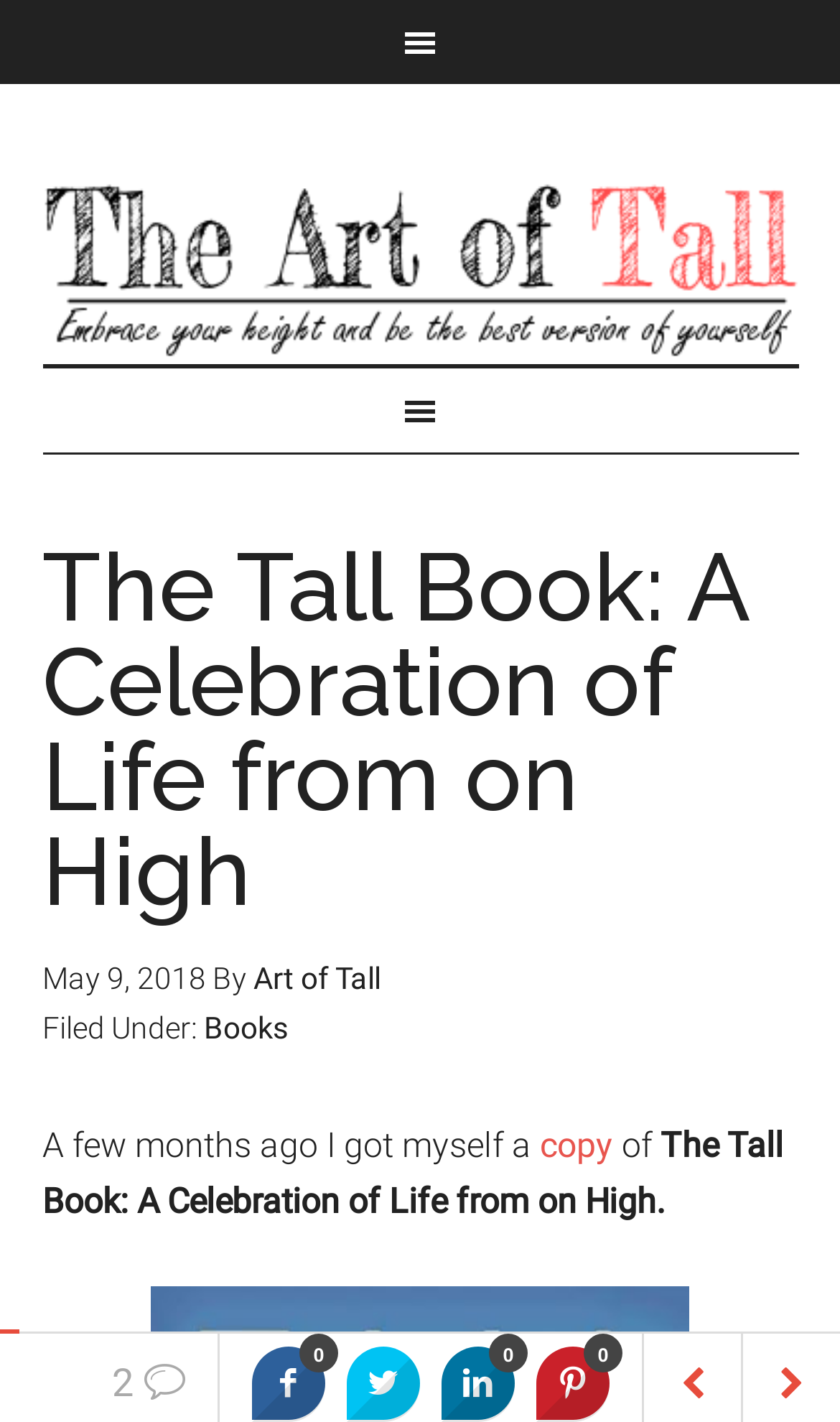Specify the bounding box coordinates of the area that needs to be clicked to achieve the following instruction: "Read about 'Understanding 2-String Guitars'".

None